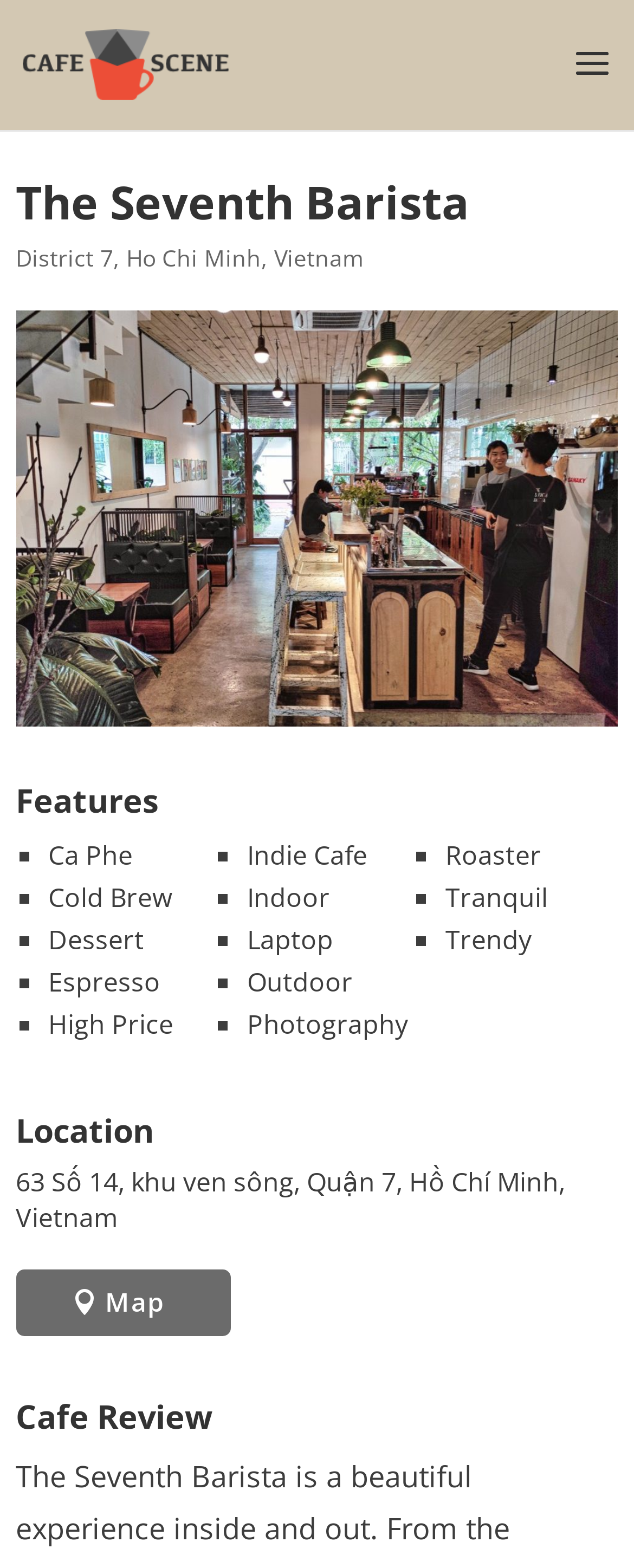What is the name of the cafe?
Refer to the image and answer the question using a single word or phrase.

The Seventh Barista